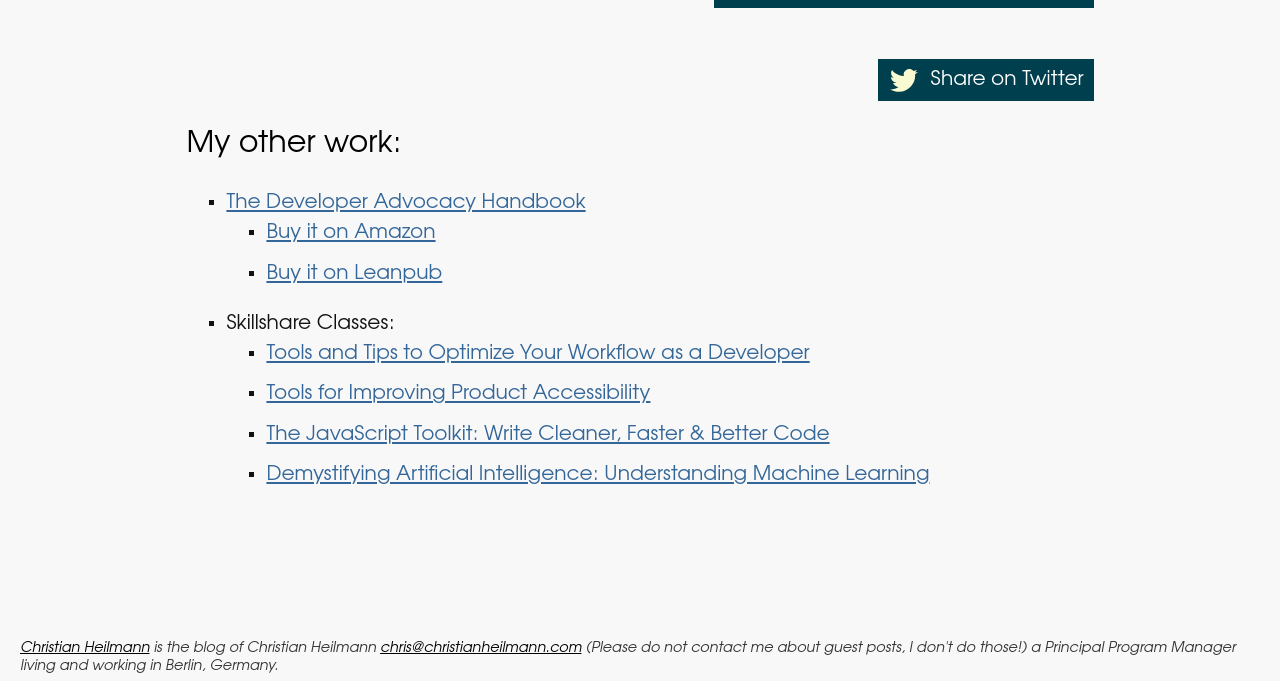Please find the bounding box coordinates for the clickable element needed to perform this instruction: "View The Developer Advocacy Handbook".

[0.177, 0.283, 0.458, 0.313]